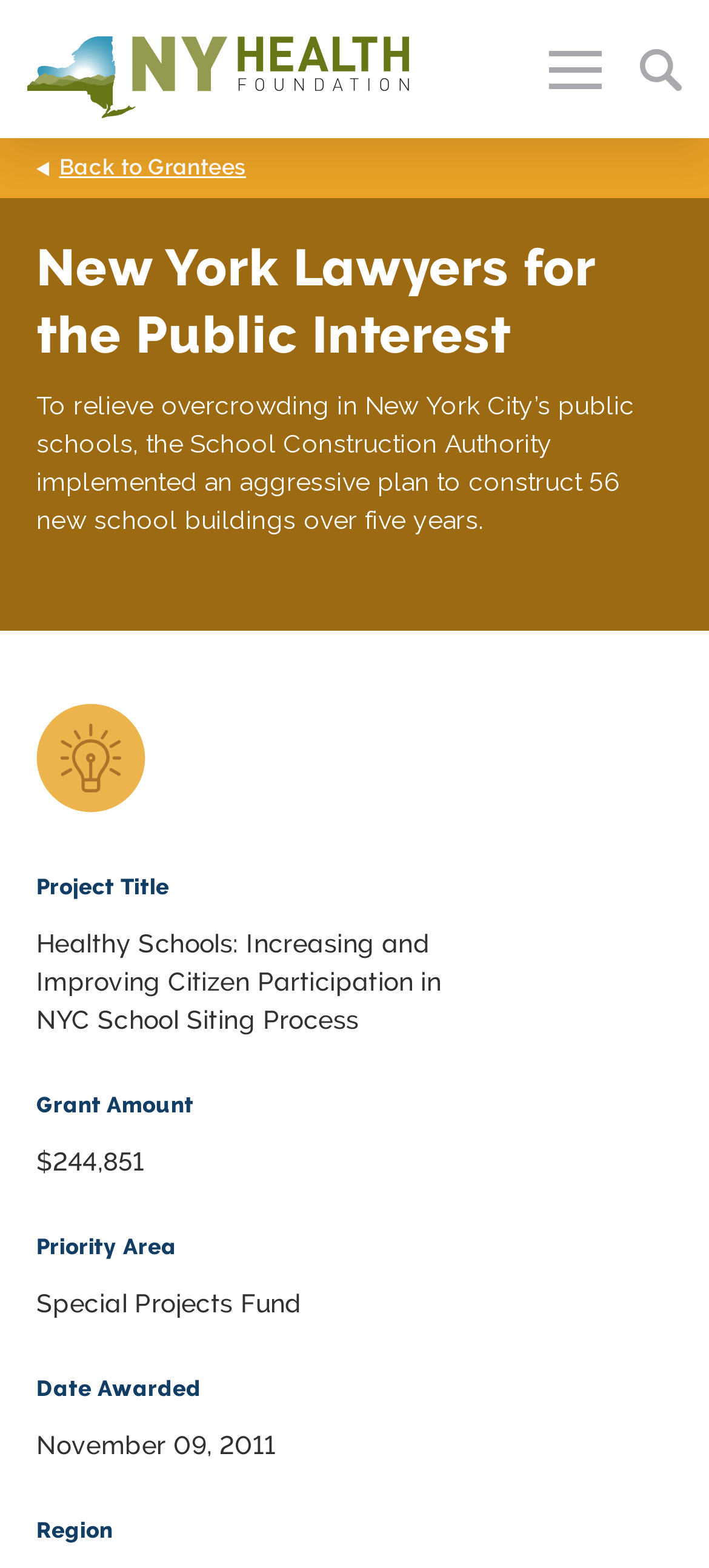Please identify the coordinates of the bounding box for the clickable region that will accomplish this instruction: "Get updates from the website".

[0.0, 0.087, 0.5, 0.159]